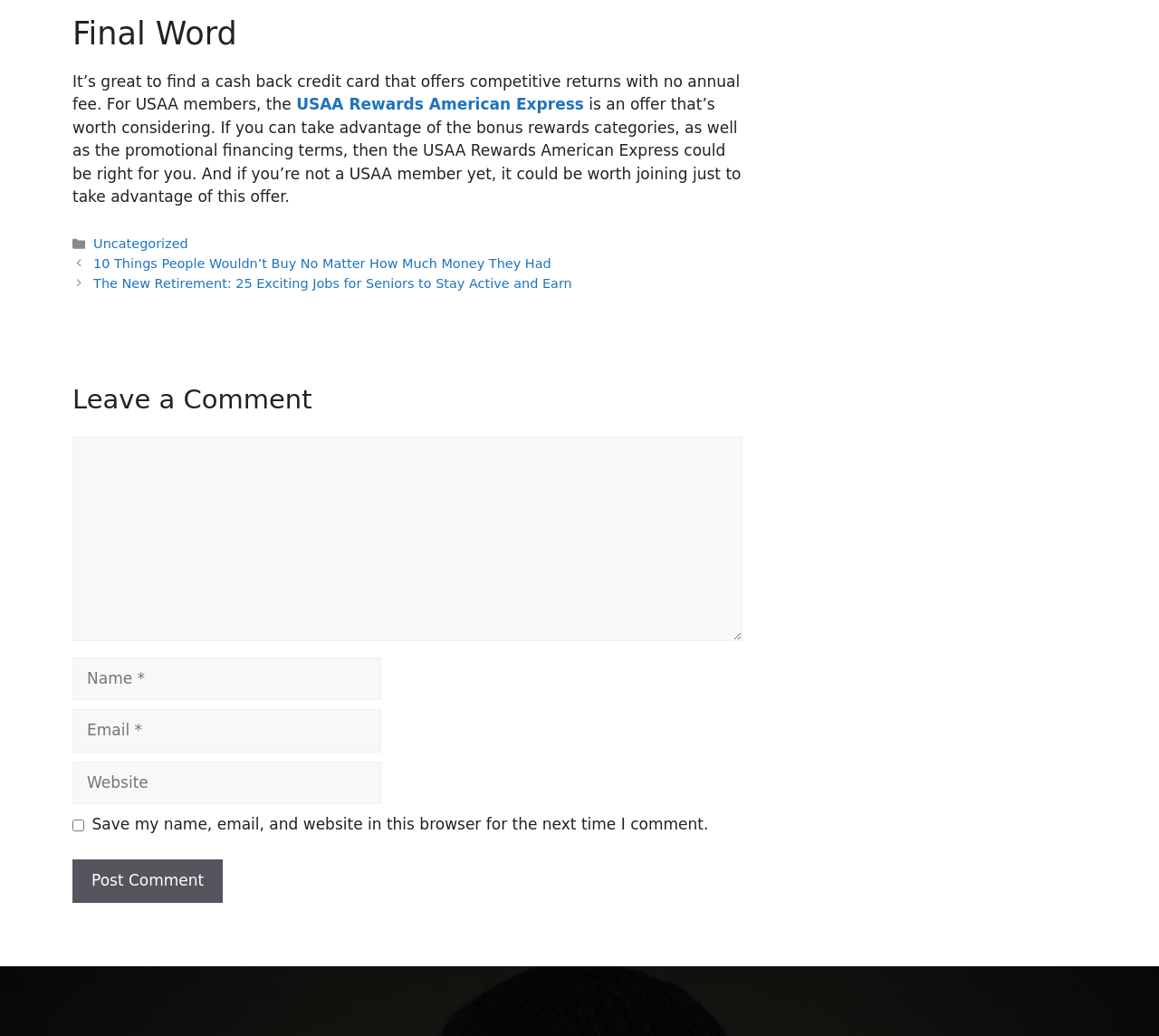Kindly determine the bounding box coordinates of the area that needs to be clicked to fulfill this instruction: "Enter a comment in the 'Comment' textbox".

[0.062, 0.422, 0.641, 0.619]